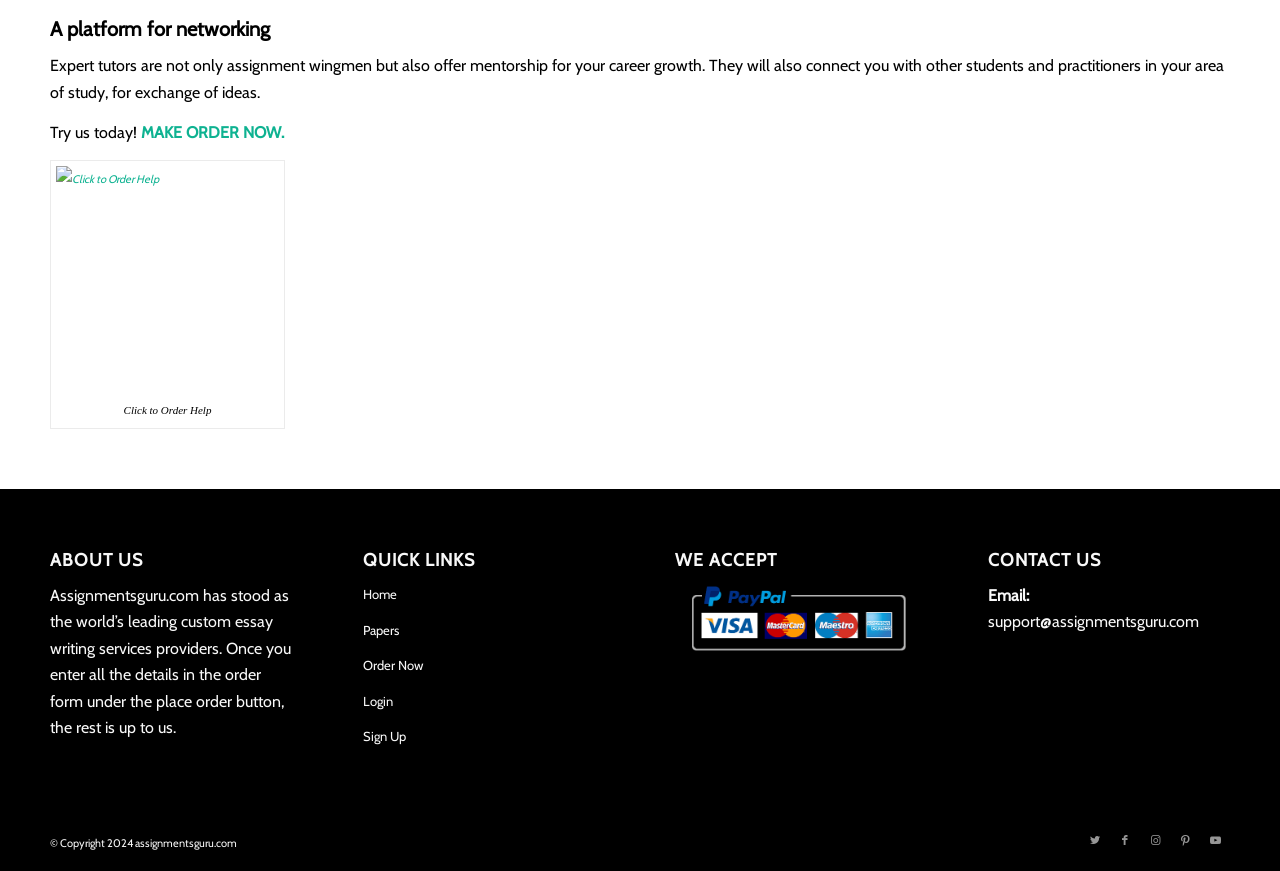Pinpoint the bounding box coordinates for the area that should be clicked to perform the following instruction: "View papers".

[0.283, 0.703, 0.472, 0.744]